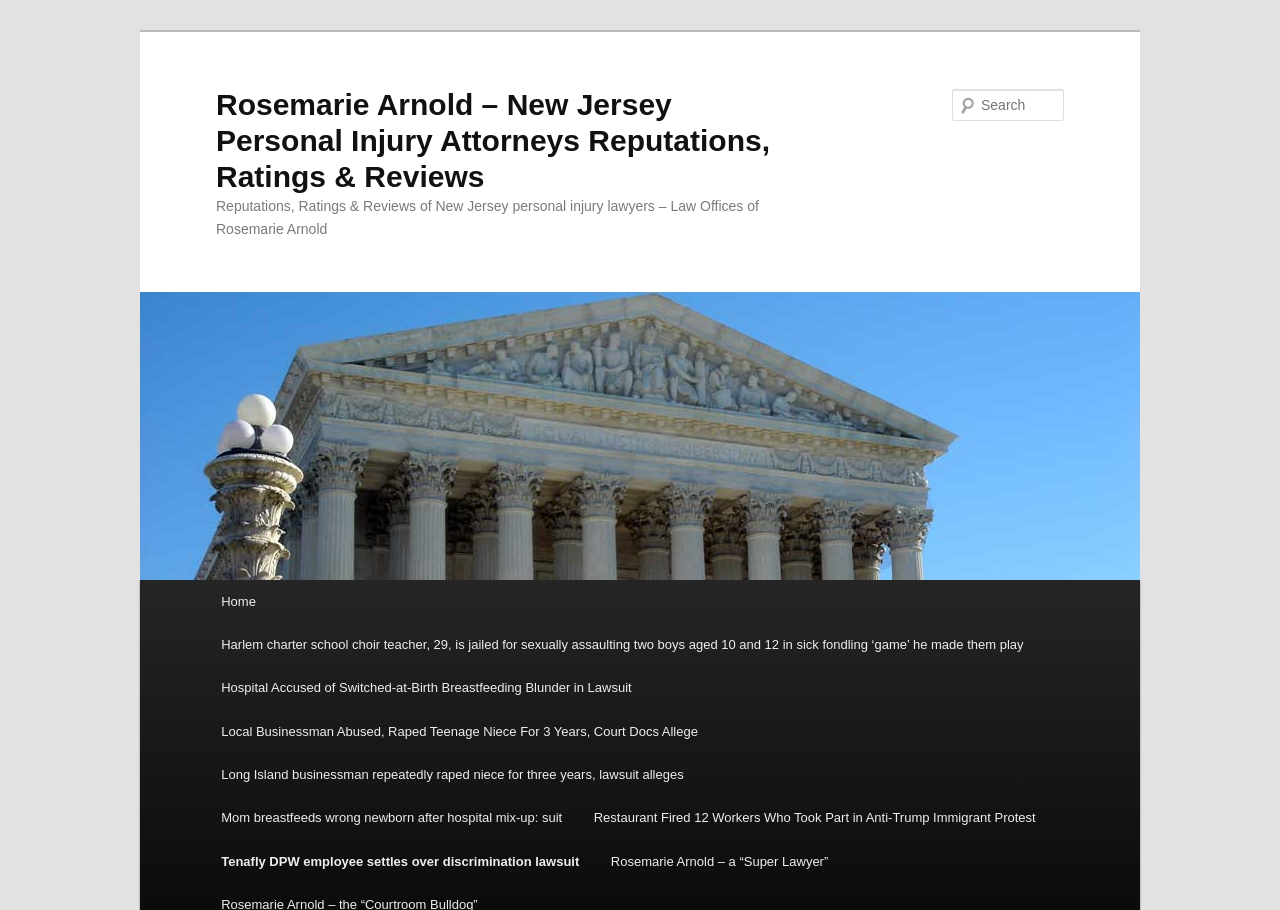Based on the image, provide a detailed and complete answer to the question: 
What is the topic of the article 'Tenafly DPW employee settles over discrimination lawsuit'?

I found the answer by looking at the link element with the text 'Tenafly DPW employee settles over discrimination lawsuit'. The text suggests that the article is about a discrimination lawsuit involving a Tenafly DPW employee.